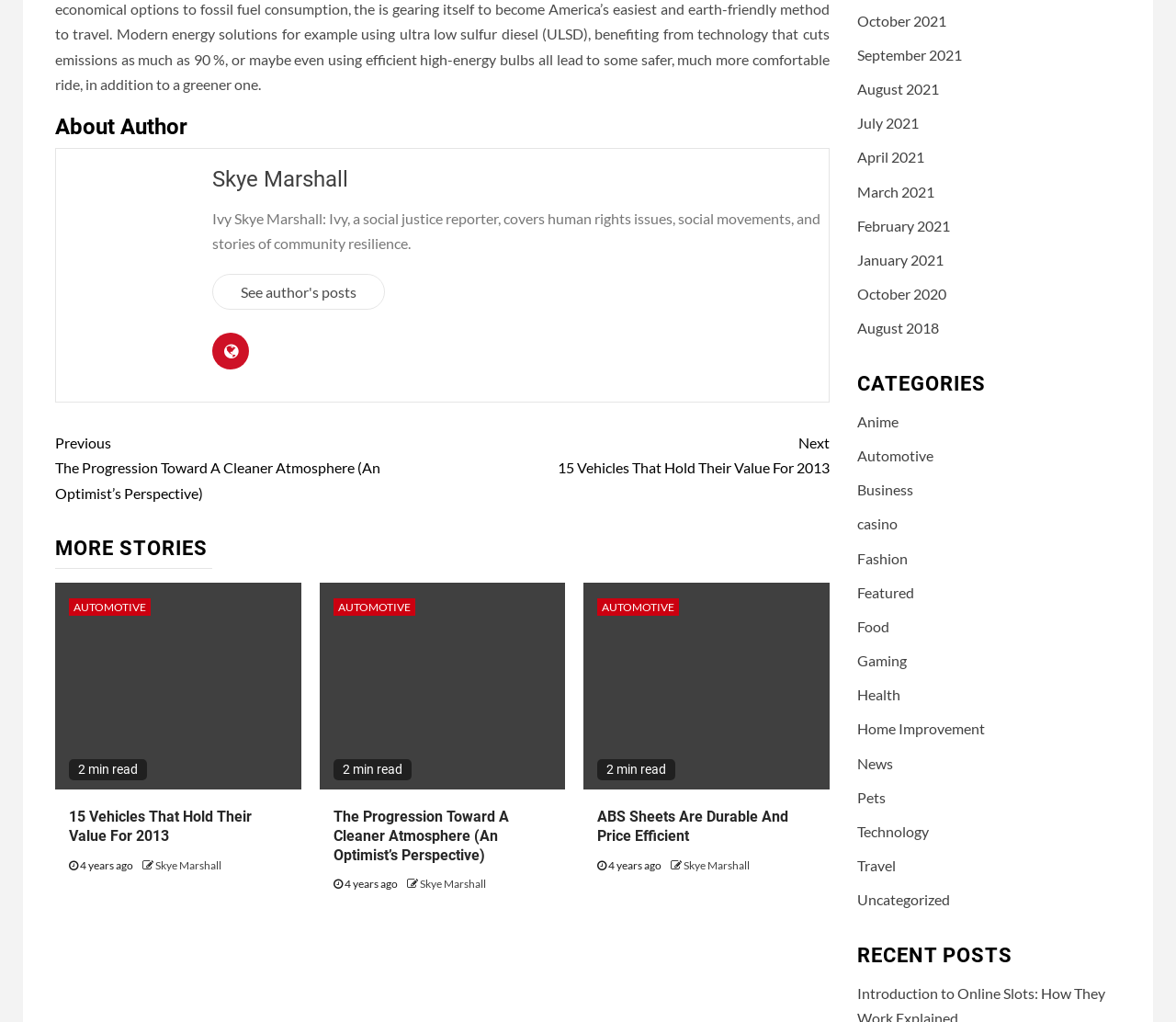Locate the bounding box of the UI element with the following description: "Travel".

[0.729, 0.838, 0.761, 0.855]